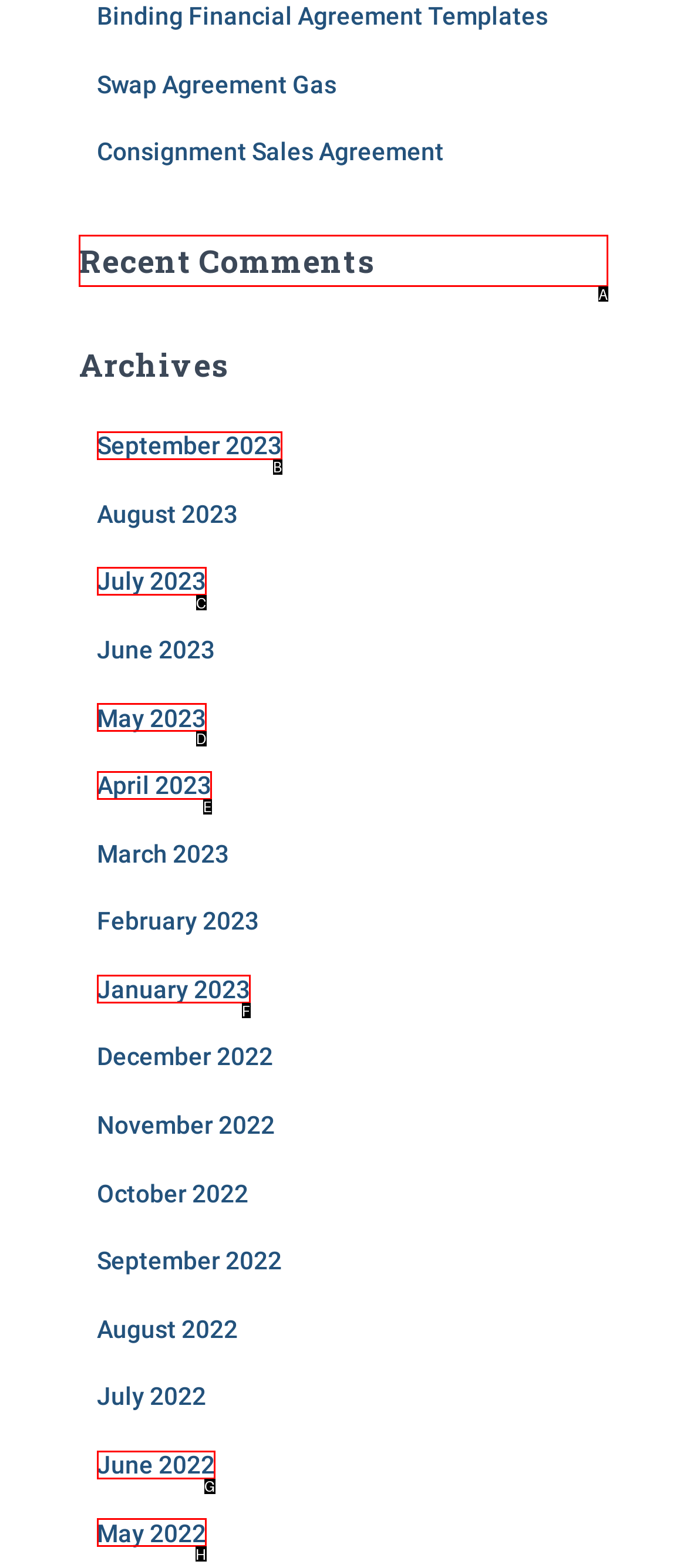Tell me which element should be clicked to achieve the following objective: Check Recent Comments
Reply with the letter of the correct option from the displayed choices.

A